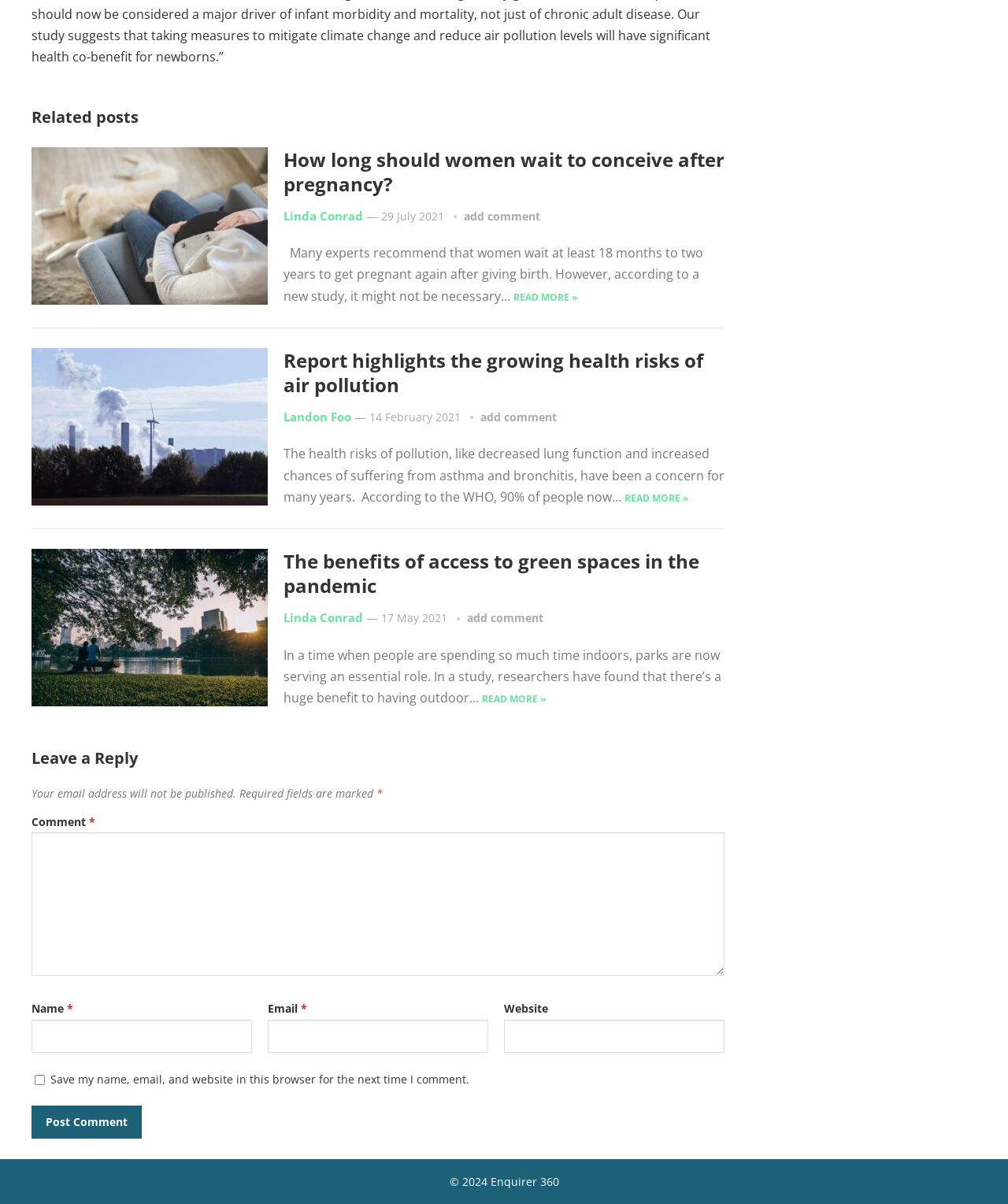Who is the author of the second related post?
Carefully examine the image and provide a detailed answer to the question.

The second related post has a link element with the text 'Landon Foo' which is located below the heading element 'Report highlights the growing health risks of air pollution'.